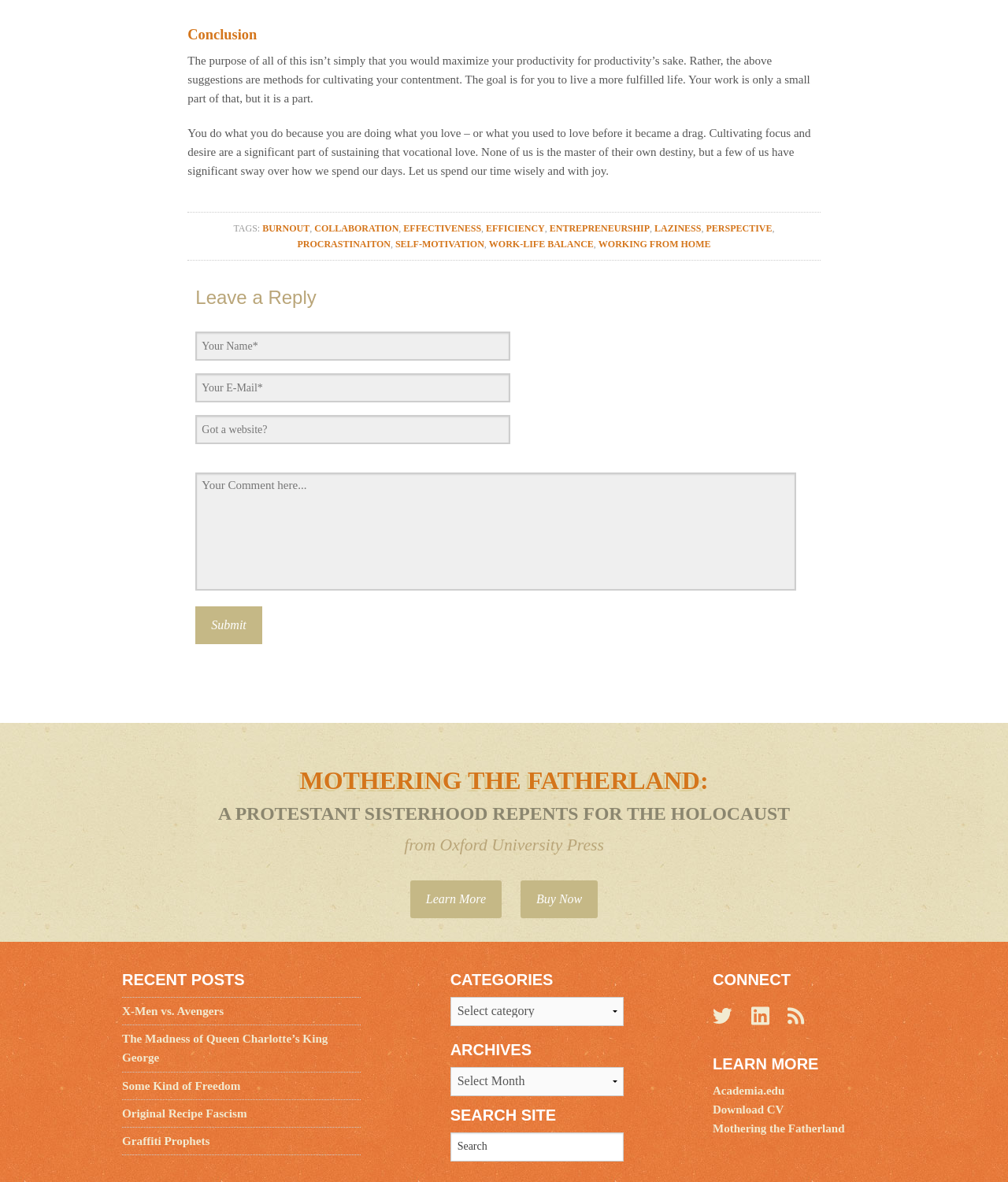How many links are there in the footer section?
Please use the image to provide a one-word or short phrase answer.

11